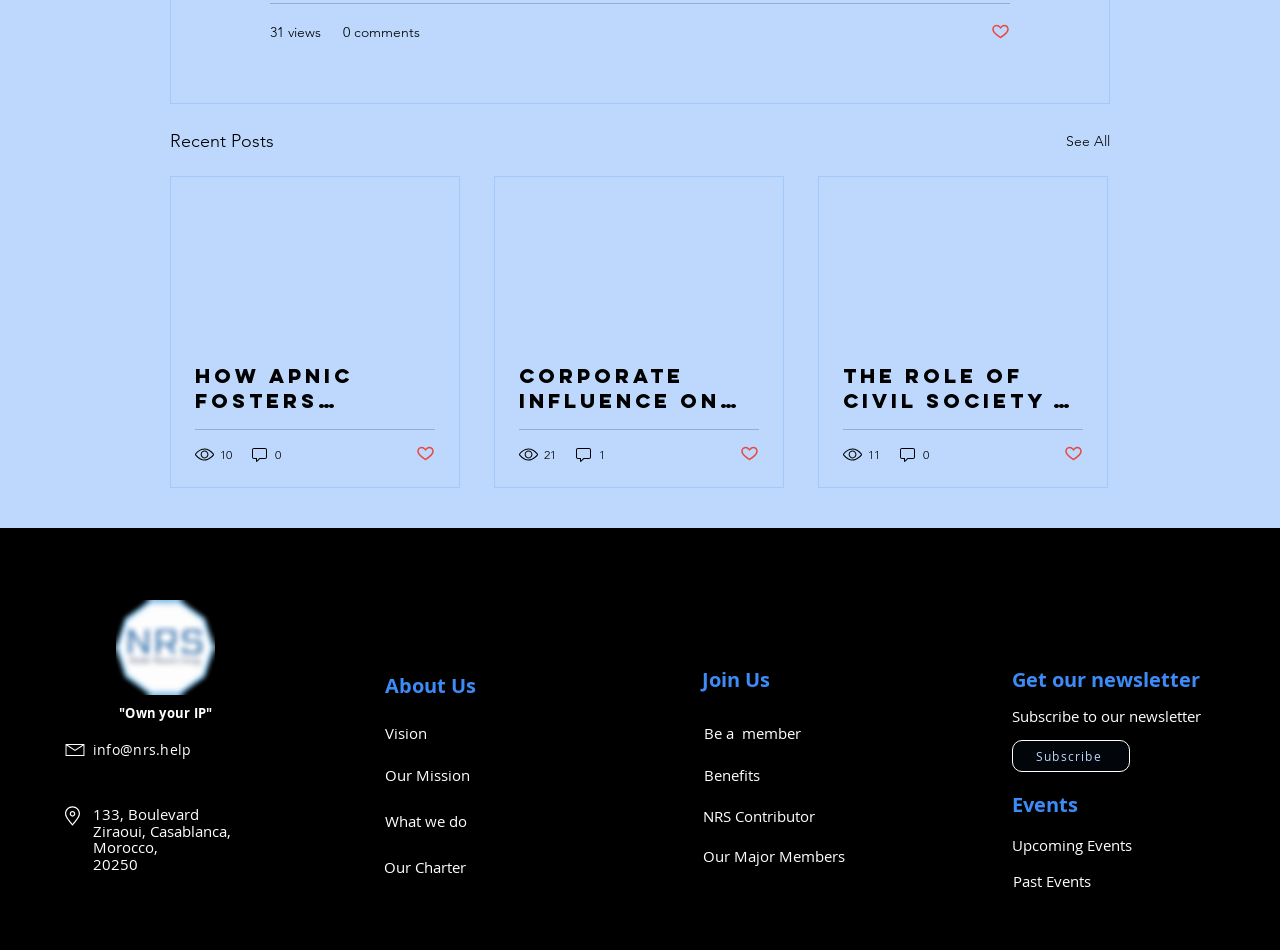Identify the bounding box coordinates of the section that should be clicked to achieve the task described: "Learn about the organization's mission".

[0.301, 0.805, 0.37, 0.826]